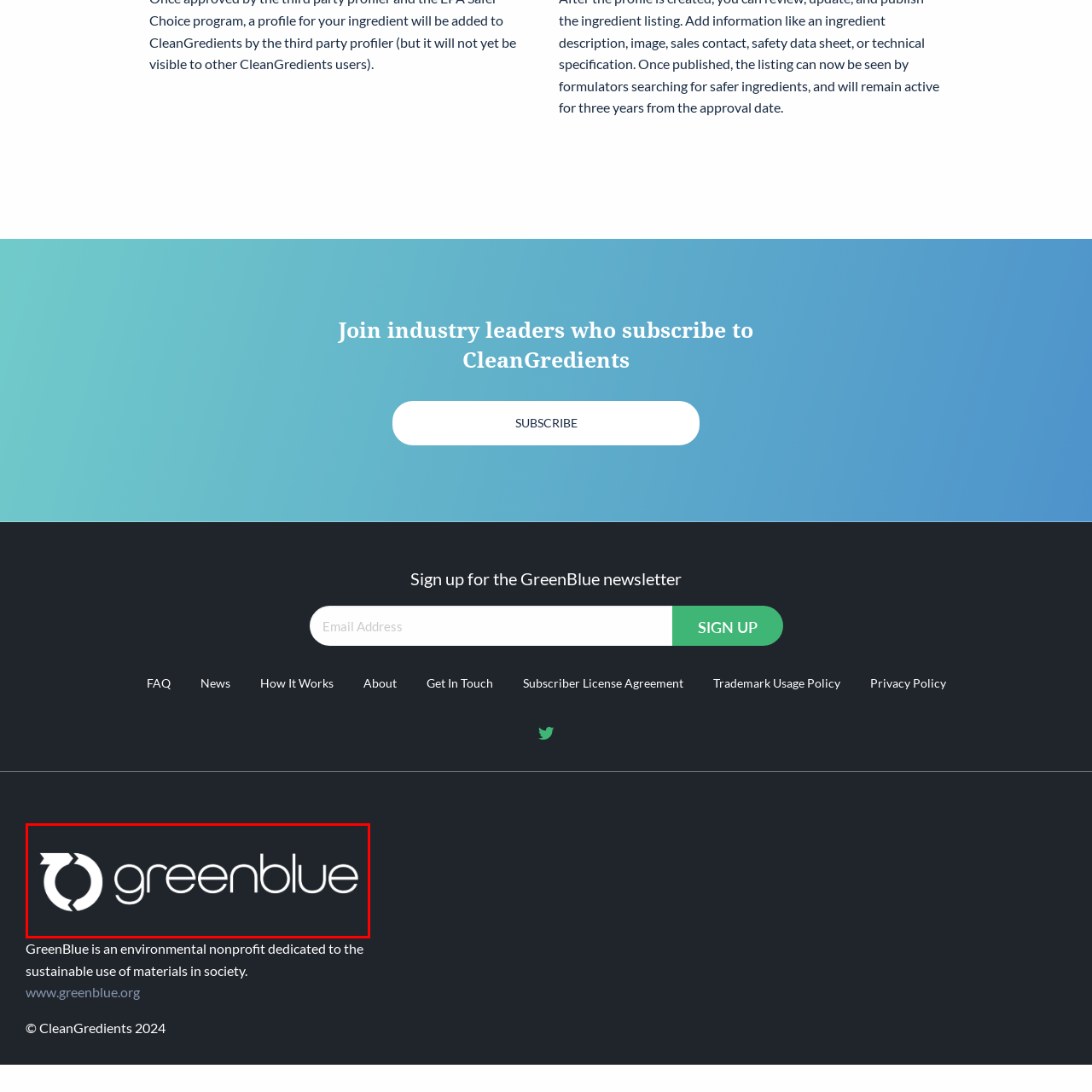What is the focus of GreenBlue's mission?  
Look closely at the image marked by the red border and give a detailed response rooted in the visual details found within the image.

The caption states that the additional text below the logo describes GreenBlue's mission, emphasizing its commitment to environmental sustainability, which is the core focus of the organization.